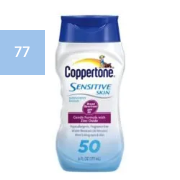Provide a comprehensive description of the image.

The image displays a bottle of *Coppertone Sensitive Skin Sunscreen Lotion SPF 50*. This sunscreen is designed specifically for sensitive skin, providing broad-spectrum protection with an SPF rating of 50 to shield against harmful UV rays. The bottle is predominantly white with a blue cap and features the *Coppertone* logo prominently displayed. An accompanying label indicates a score of 77, which likely reflects its effectiveness or approval rating. The product aims to offer gentle protection while being suitable for various skin types, making it a reliable choice for outdoor activities.